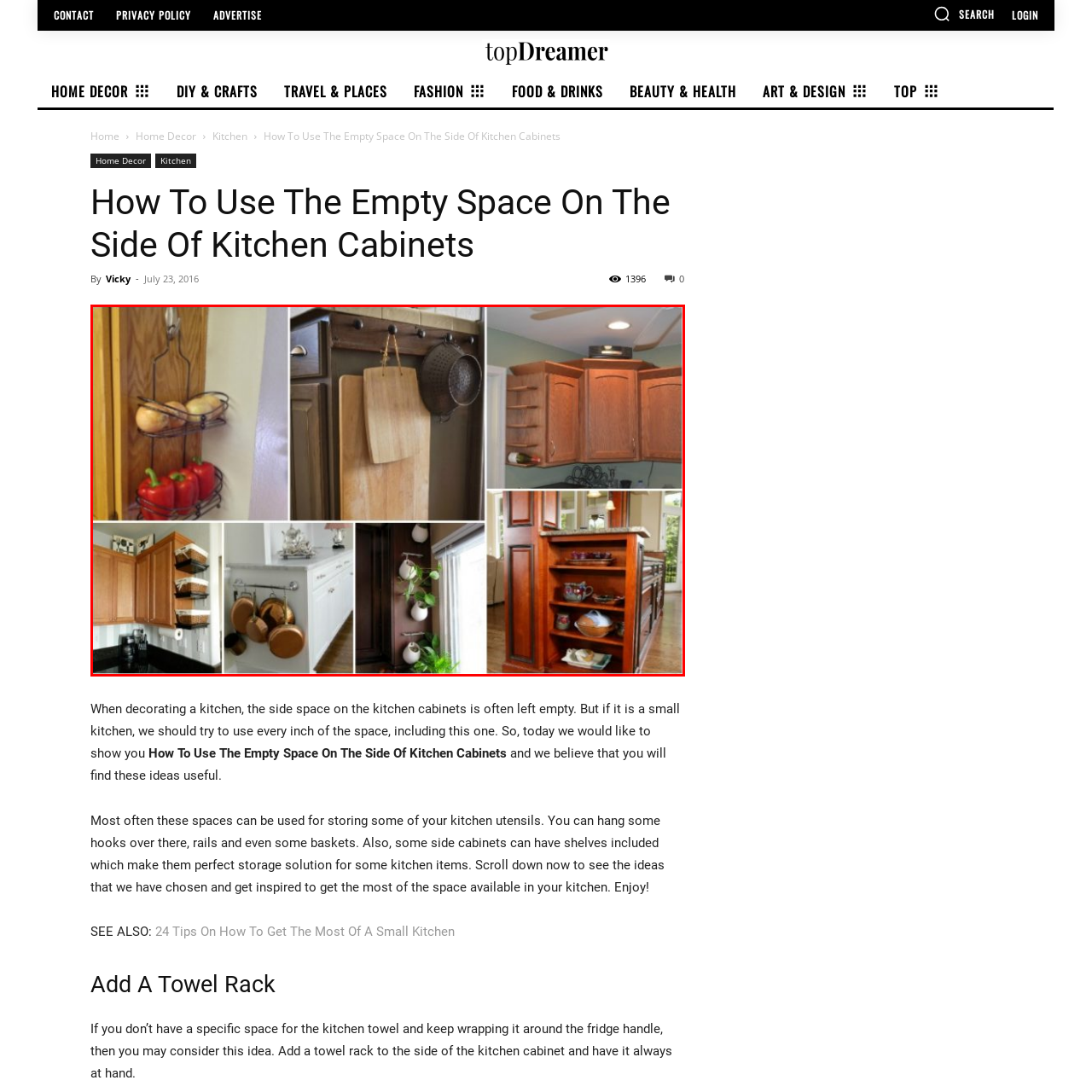What type of items are stored on the wooden racks?
Analyze the visual elements found in the red bounding box and provide a detailed answer to the question, using the information depicted in the image.

According to the caption, the wooden racks are specifically designed for storing cutting boards, which suggests that they are the primary items being stored on these racks.